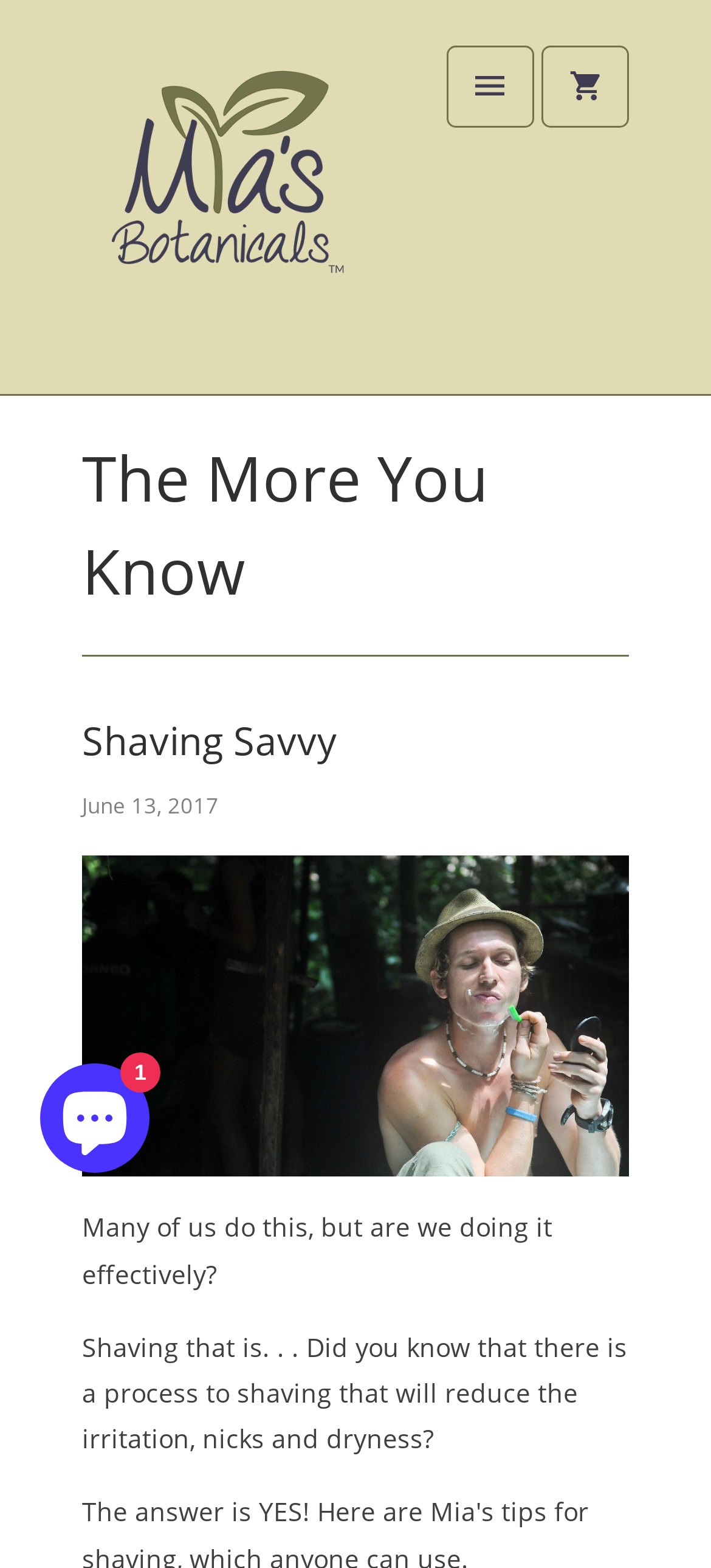Is there a chat window available?
Please give a detailed and elaborate explanation in response to the question.

The presence of a chat window can be inferred by the 'Shopify online store chat' element and the 'Chat window' button, which suggests that users can interact with the online store through a chat interface.